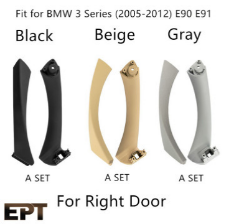What is the model range of BMW compatible with these door handles?
From the details in the image, provide a complete and detailed answer to the question.

The image specifically mentions that the door handles are designed for the BMW 3 Series models E90 and E91, produced between 2005 and 2012, emphasizing their compatibility and versatility.